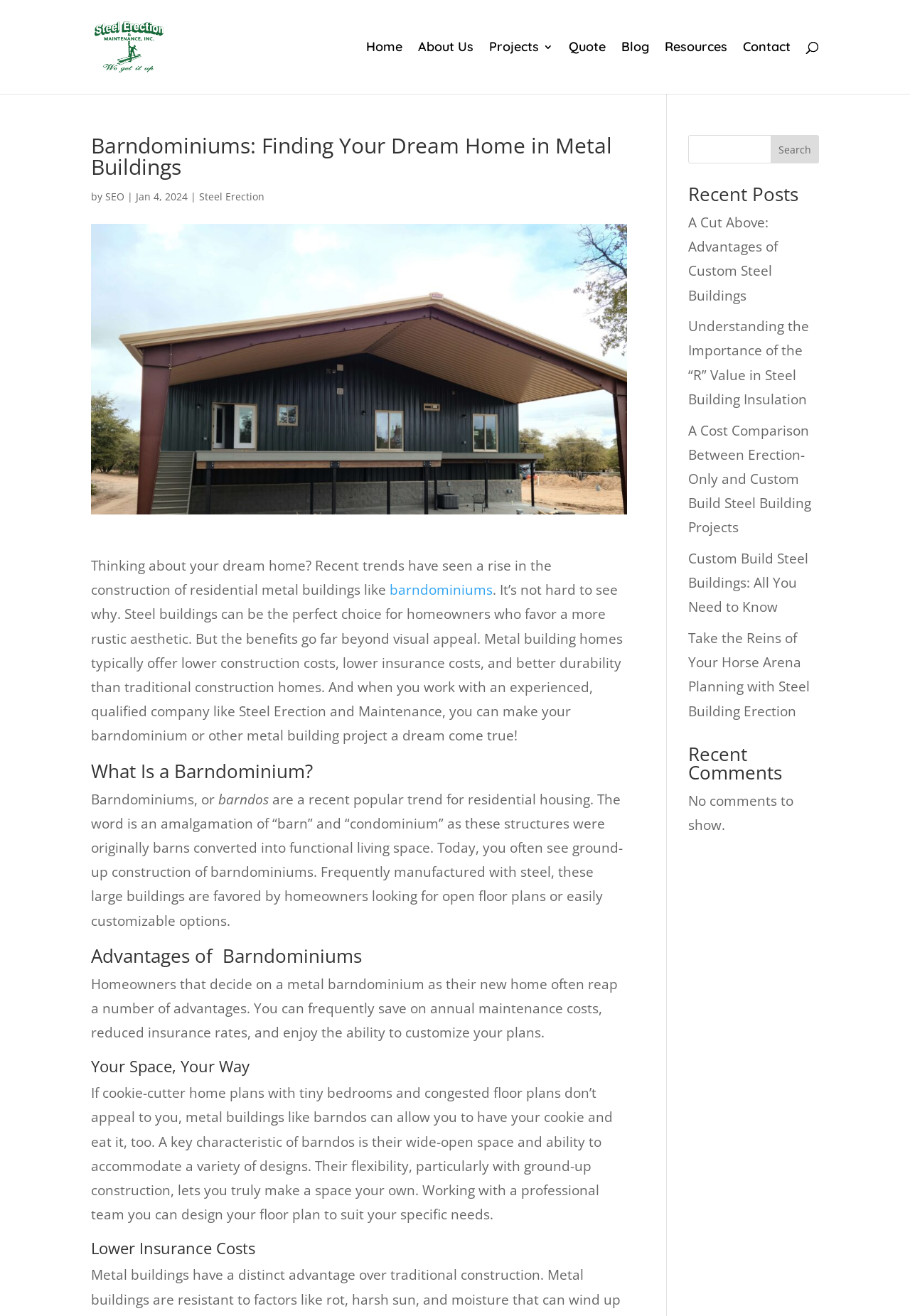What is the benefit of metal building homes mentioned on this webpage?
Look at the webpage screenshot and answer the question with a detailed explanation.

According to the webpage, metal building homes typically offer lower construction costs, lower insurance costs, and better durability than traditional construction homes. This is mentioned in the text 'Metal building homes typically offer lower construction costs, lower insurance costs, and better durability than traditional construction homes.'.